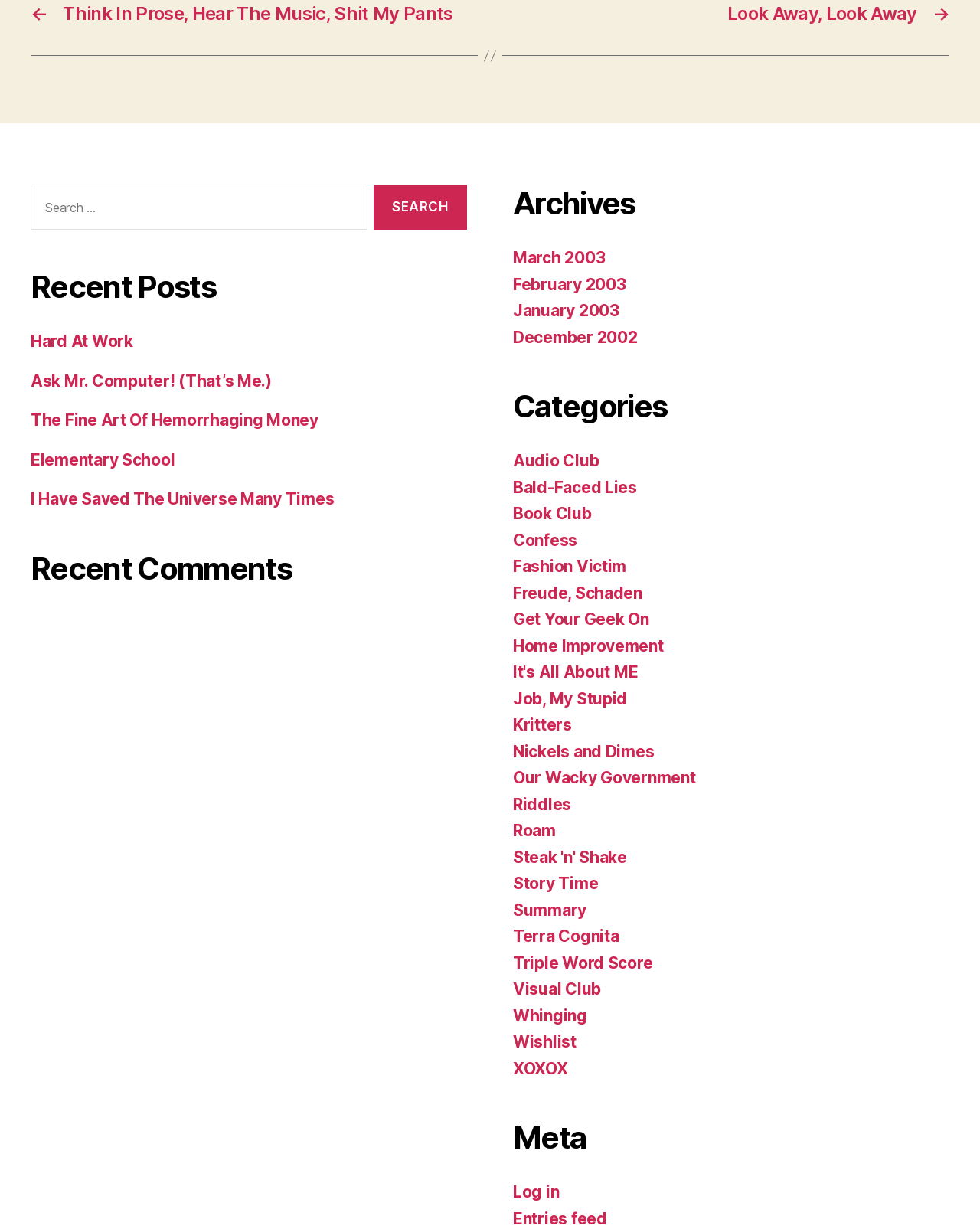Please identify the coordinates of the bounding box that should be clicked to fulfill this instruction: "Search for something".

[0.025, 0.163, 0.477, 0.204]